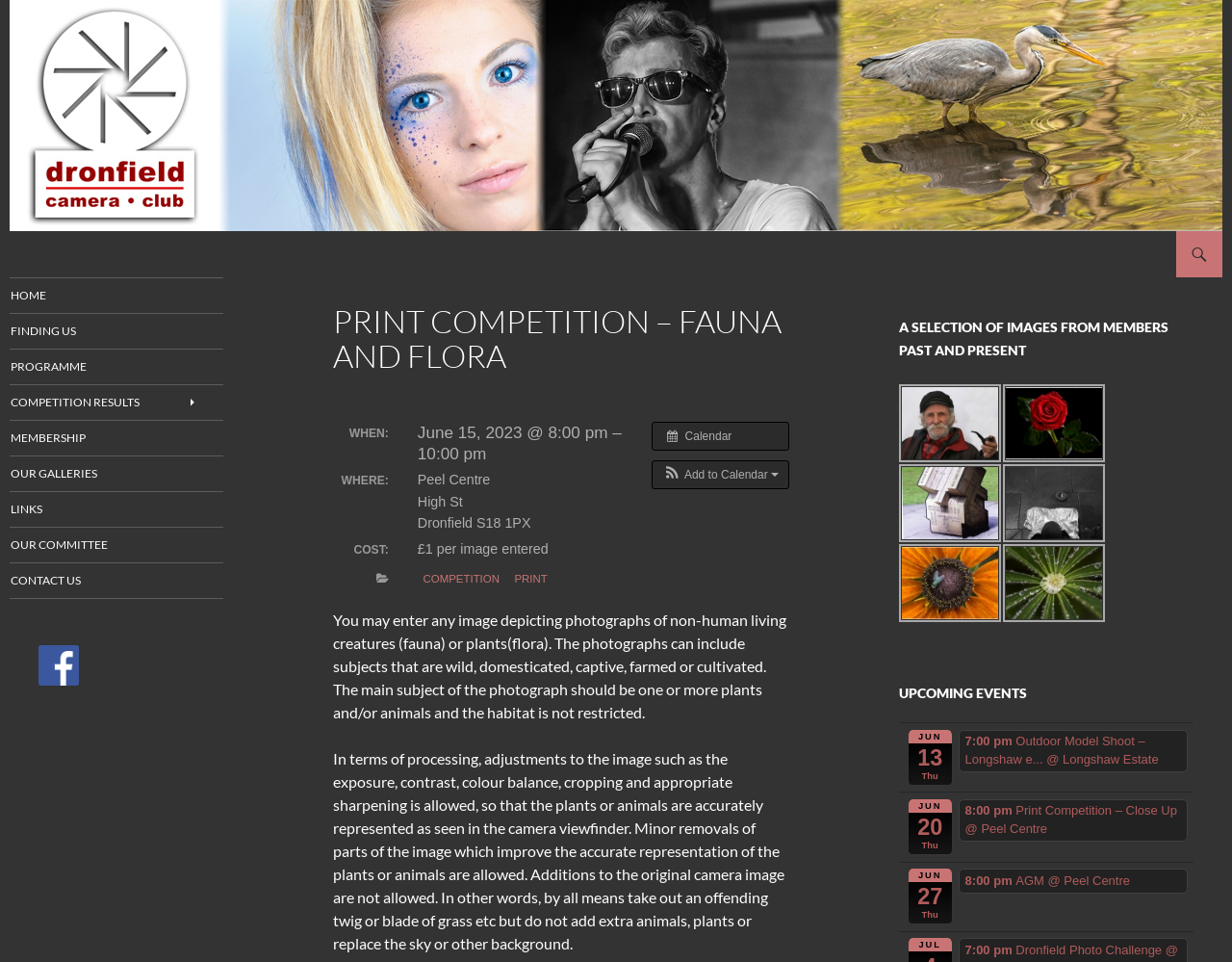Offer a meticulous caption that includes all visible features of the webpage.

This webpage is about the Dronfield Camera Club, a photography club based in Dronfield, Peak District. At the top of the page, there is a logo and a link to the club's homepage, along with a search bar and a "Skip to Content" link. Below this, there is a heading with the club's name and a brief description of the club.

The main content of the page is divided into several sections. The first section is about an upcoming print competition, which will take place on June 15, 2023, at the Peel Centre. The competition is themed around fauna and flora, and participants can enter images of non-human living creatures or plants. There are details about the competition, including the cost of entry and the rules for processing the images.

To the right of this section, there is a calendar icon with a link to add the event to a calendar. Below this, there are several links to other pages on the website, including a page about the competition, a page about print competitions, and a page about categories.

The next section is a showcase of images from club members, past and present. There are six images displayed, each with a caption. The images are arranged in two rows of three.

Further down the page, there is a section about upcoming events, which lists several events, including outdoor model shoots and print competitions. Each event has a date, time, and location listed.

At the bottom of the page, there is a navigation menu with links to various pages on the website, including the homepage, a page about finding the club, a programme of events, and a page about membership. There is also a link to the club's Facebook page, which is represented by a Facebook logo.